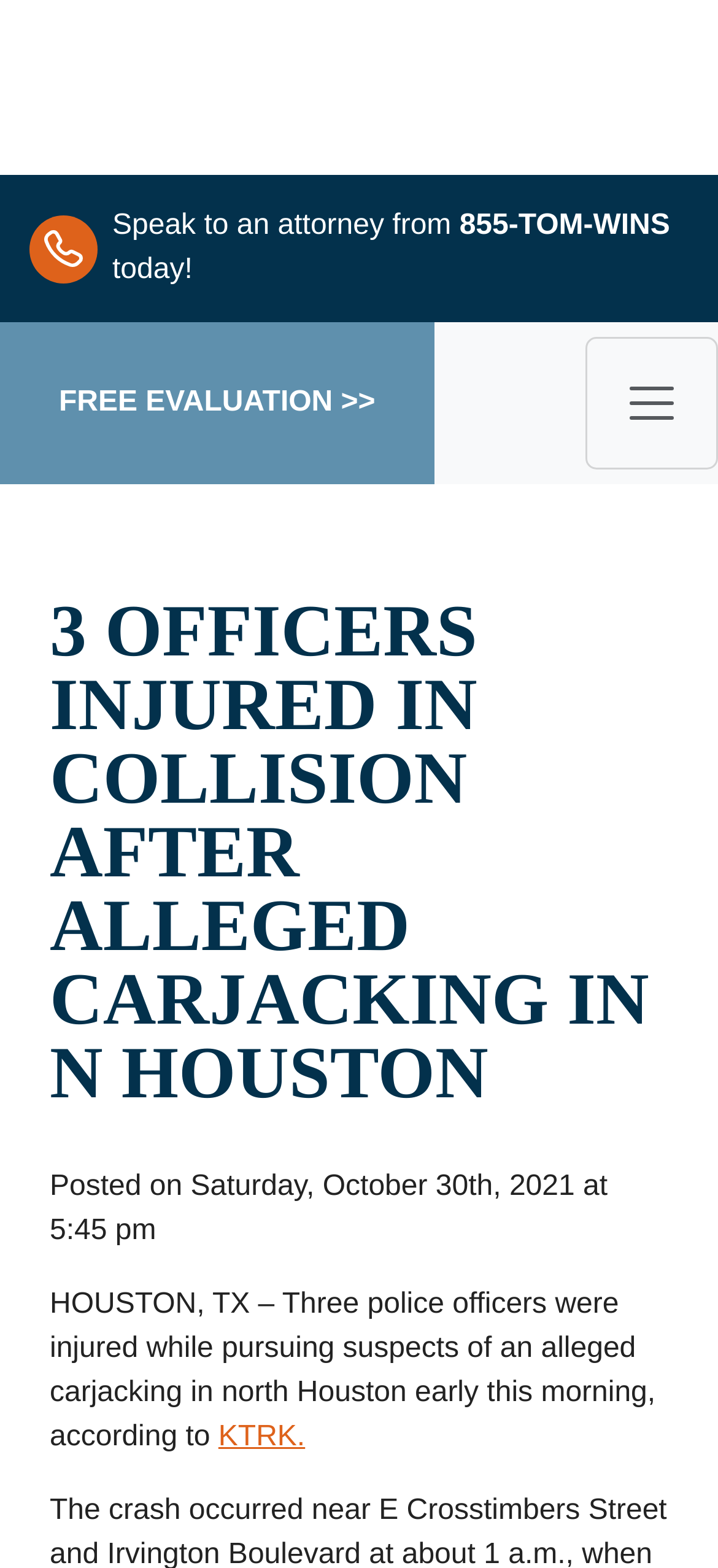What is the phone number to speak to an attorney?
Please answer the question with a detailed response using the information from the screenshot.

I found the phone number by looking at the top section of the webpage, where it says 'Speak to an attorney from' followed by the phone number '855-TOM-WINS'.